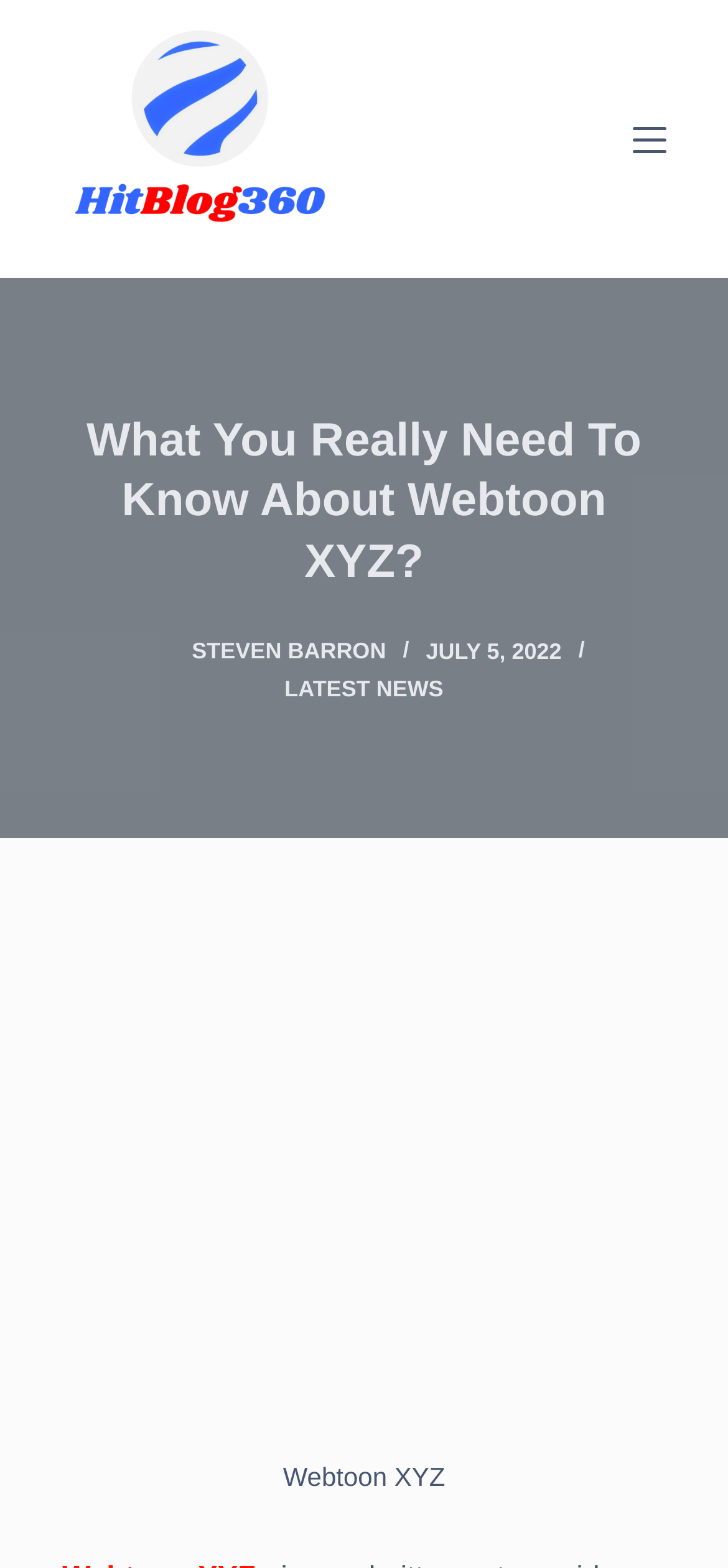Based on the description "Latest News", find the bounding box of the specified UI element.

[0.391, 0.431, 0.609, 0.448]